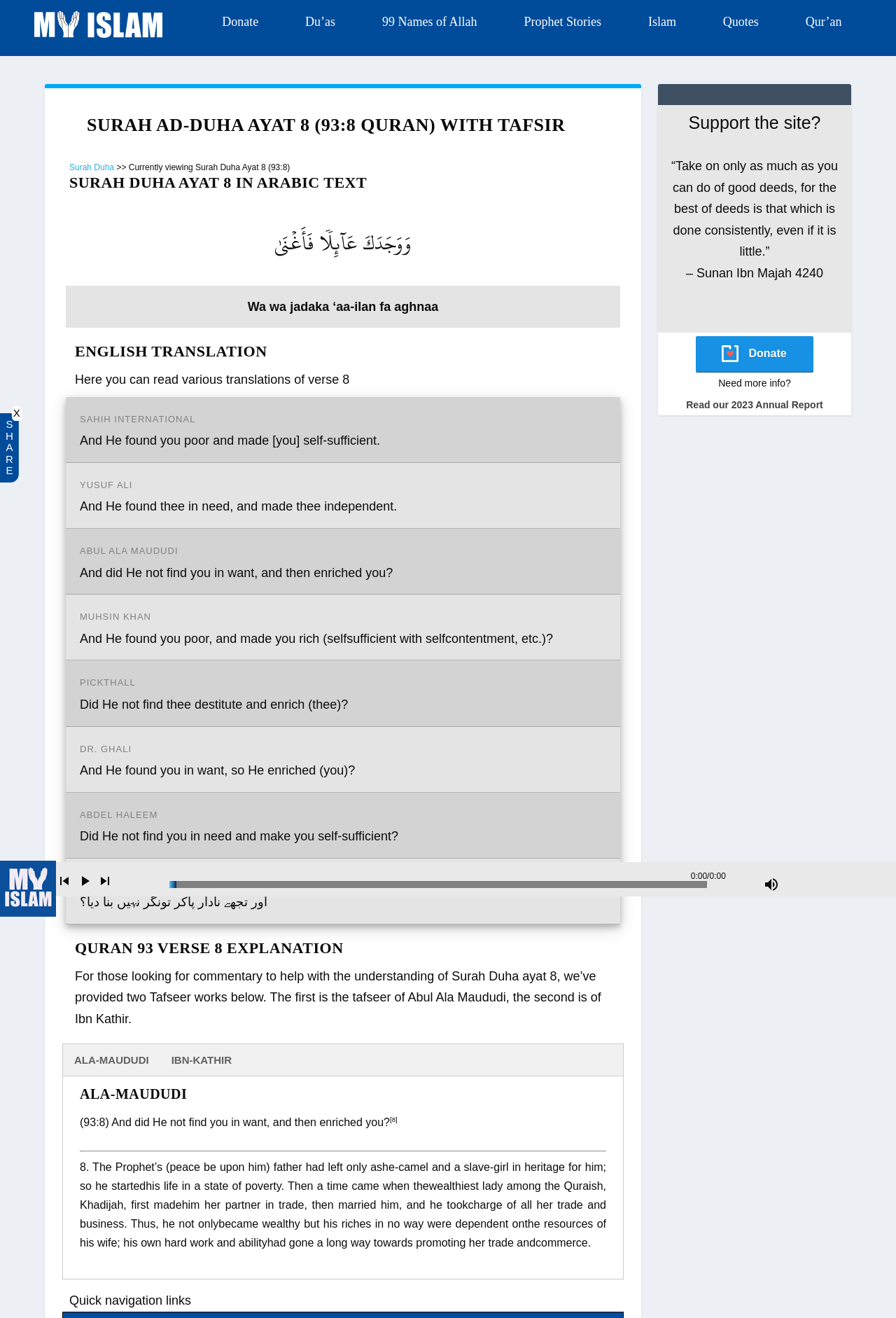Find the primary header on the webpage and provide its text.

SURAH AD-DUHA AYAT 8 (93:8 QURAN) WITH TAFSIR